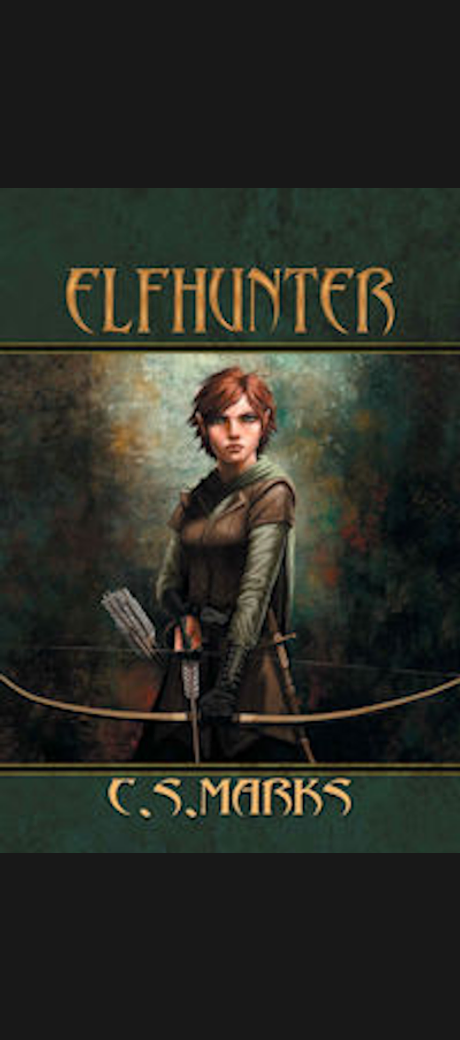Elaborate on the contents of the image in great detail.

This captivating book cover features the title "Elfhunter" prominently displayed at the top, styled in elegant gold lettering against a rich green background. In the foreground, a determined young woman with auburn hair stands poised, holding a bow and quiver of arrows, symbolizing strength and readiness. Her attire suggests a blend of historical and fantasy elements, indicative of the epic tales contained within the book. The artwork by C. S. Marks encapsulates the essence of a gripping fantasy narrative, inviting readers to delve into the story of Gorgon Elfhunter and the valiant heroine Gaelen Taldin in a world where the battle between light and darkness unfolds. The atmosphere is both mysterious and enchanting, setting the stage for a timeless adventure.